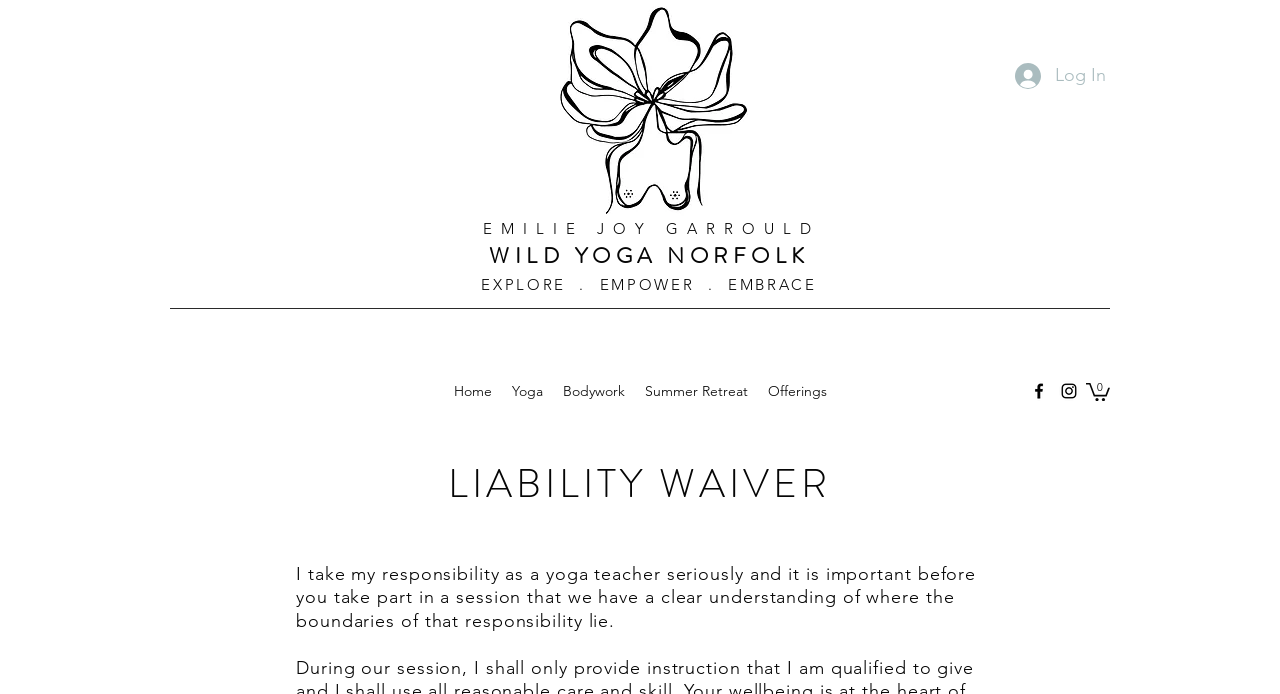Please identify the bounding box coordinates of the element I should click to complete this instruction: 'Log in'. The coordinates should be given as four float numbers between 0 and 1, like this: [left, top, right, bottom].

[0.782, 0.078, 0.875, 0.141]